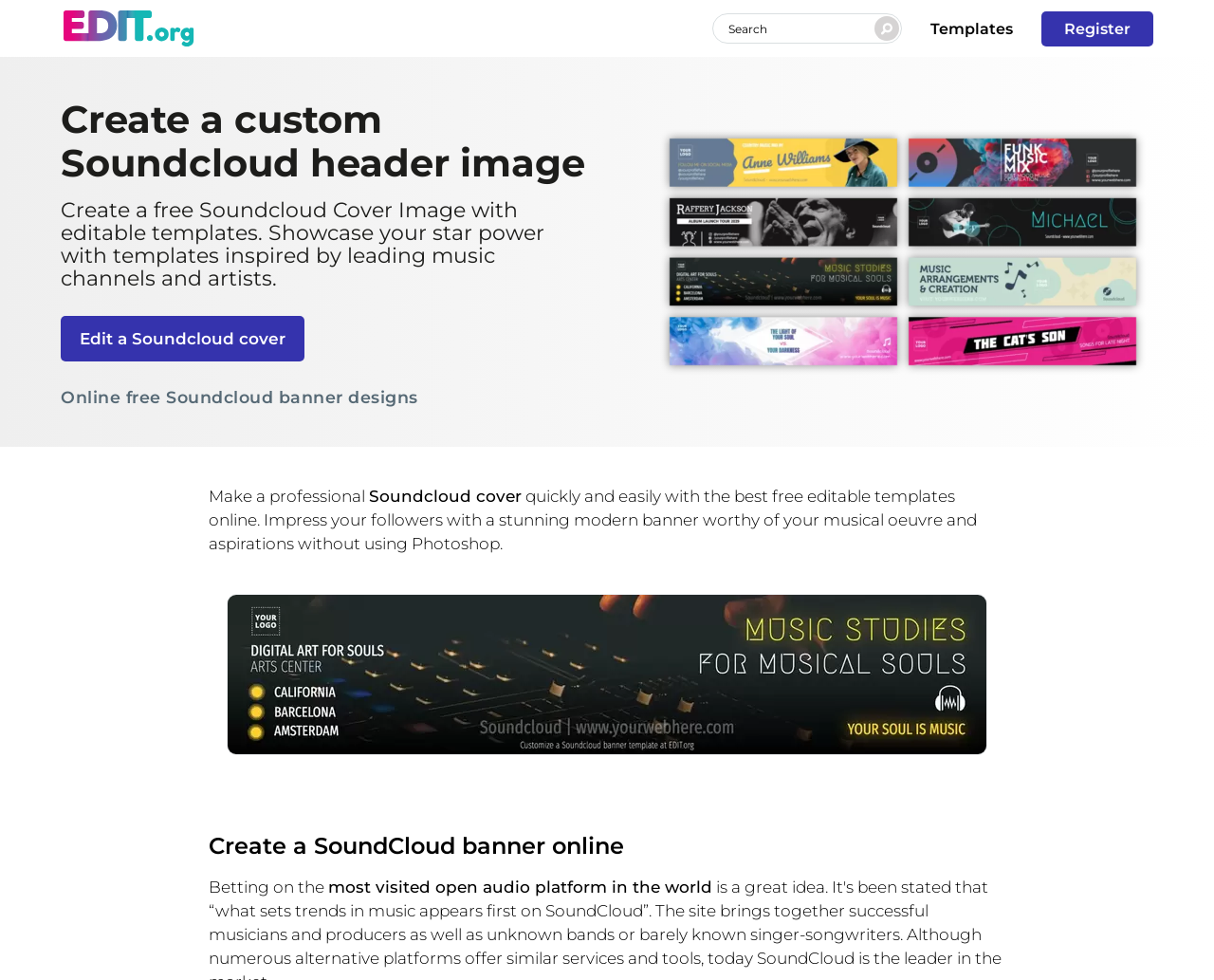Extract the bounding box for the UI element that matches this description: "Online free Soundcloud banner designs".

[0.05, 0.395, 0.344, 0.417]